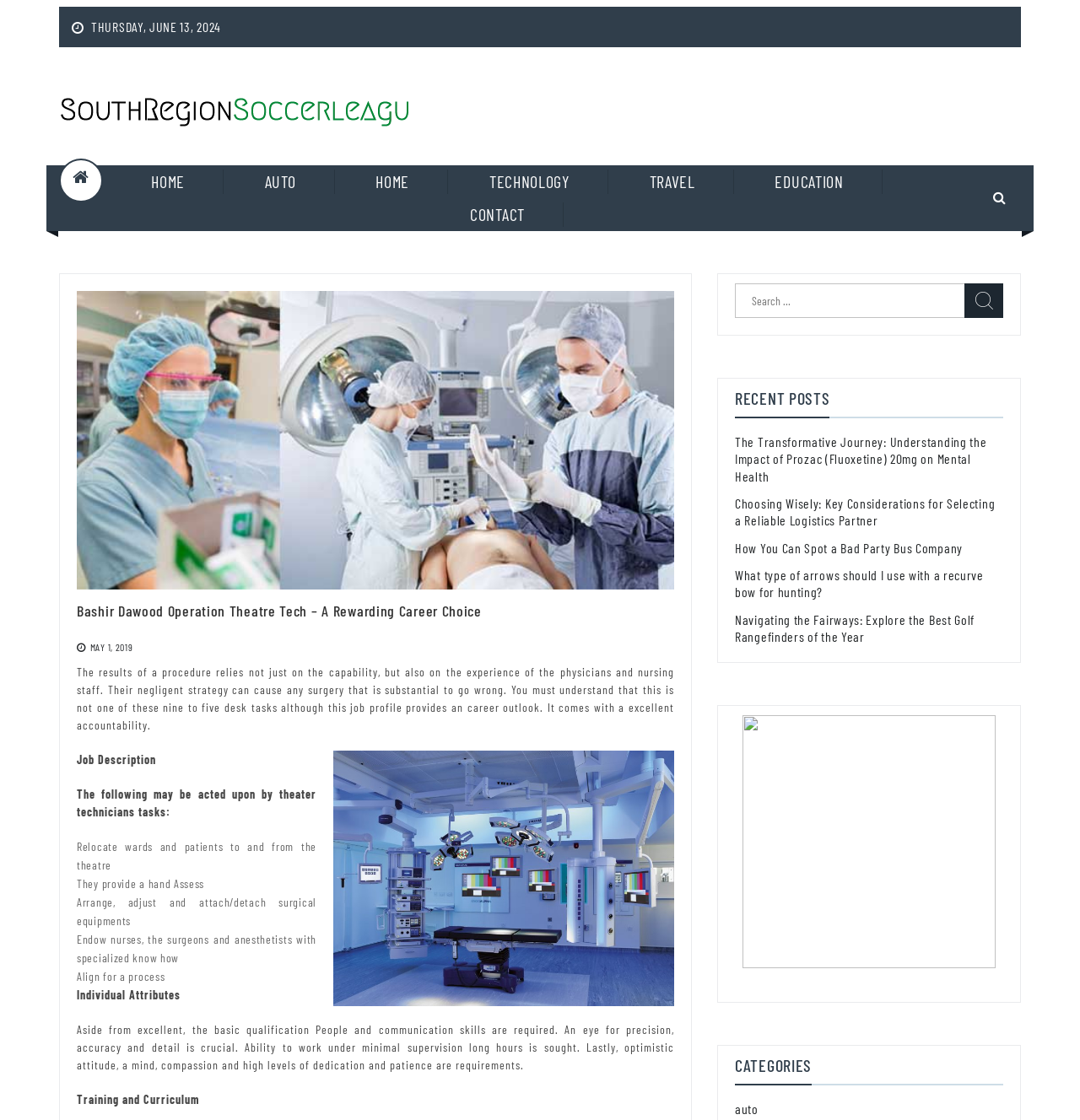Bounding box coordinates are specified in the format (top-left x, top-left y, bottom-right x, bottom-right y). All values are floating point numbers bounded between 0 and 1. Please provide the bounding box coordinate of the region this sentence describes: Travel

[0.566, 0.151, 0.679, 0.173]